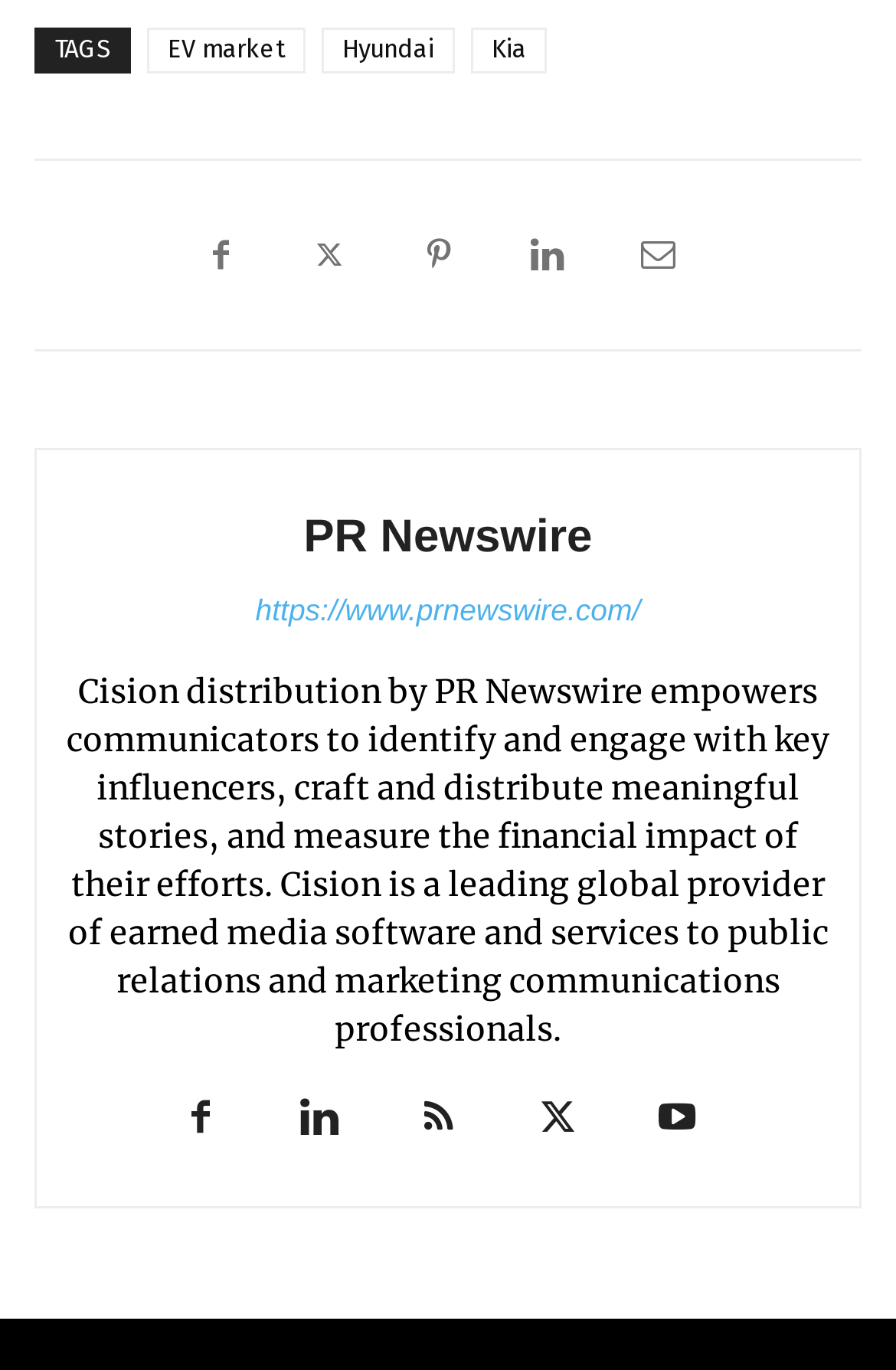What is the URL mentioned in the footer?
Using the information from the image, give a concise answer in one word or a short phrase.

https://www.prnewswire.com/